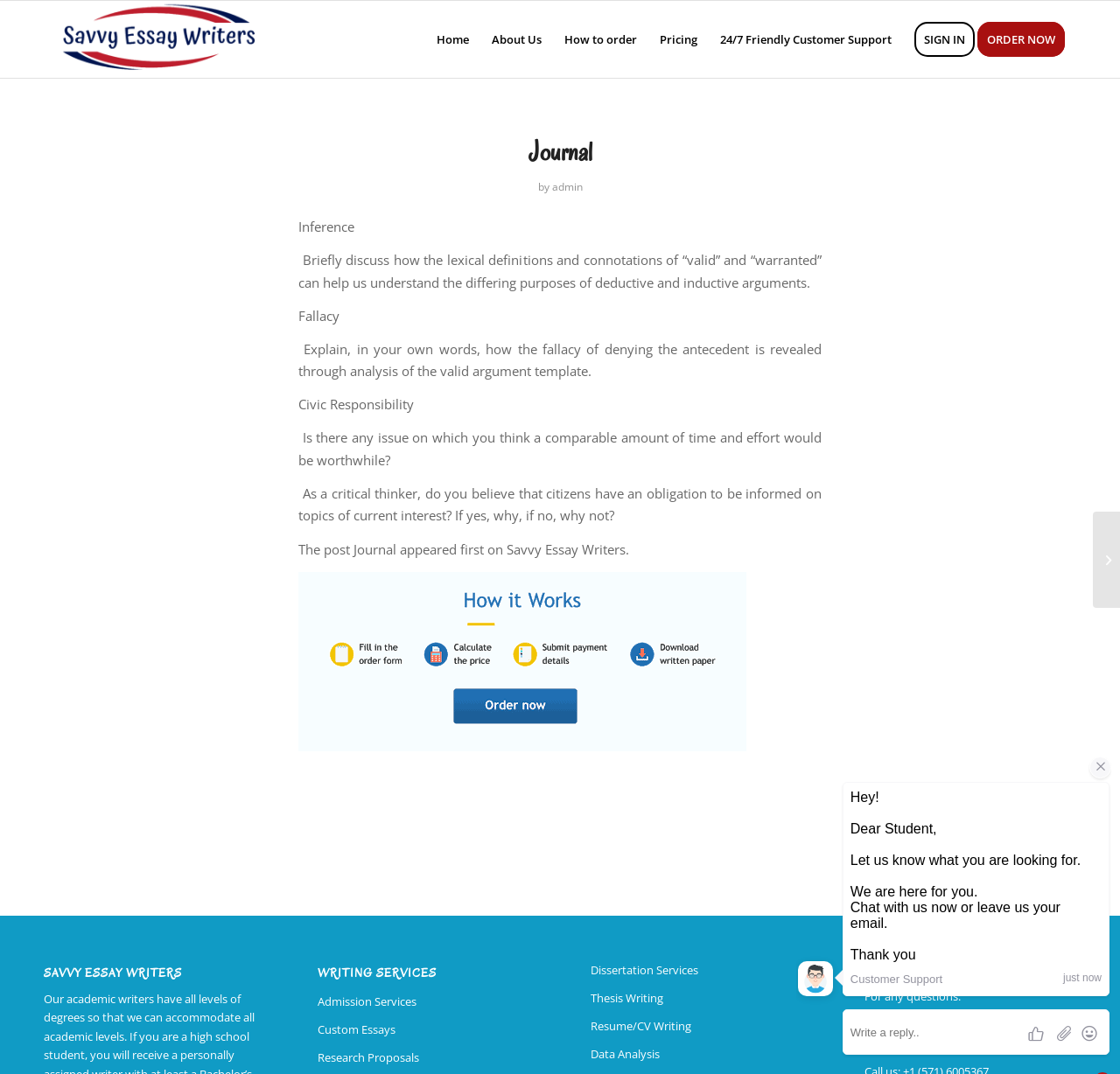Pinpoint the bounding box coordinates of the element that must be clicked to accomplish the following instruction: "Check the 'Journal' article". The coordinates should be in the format of four float numbers between 0 and 1, i.e., [left, top, right, bottom].

[0.266, 0.113, 0.734, 0.17]